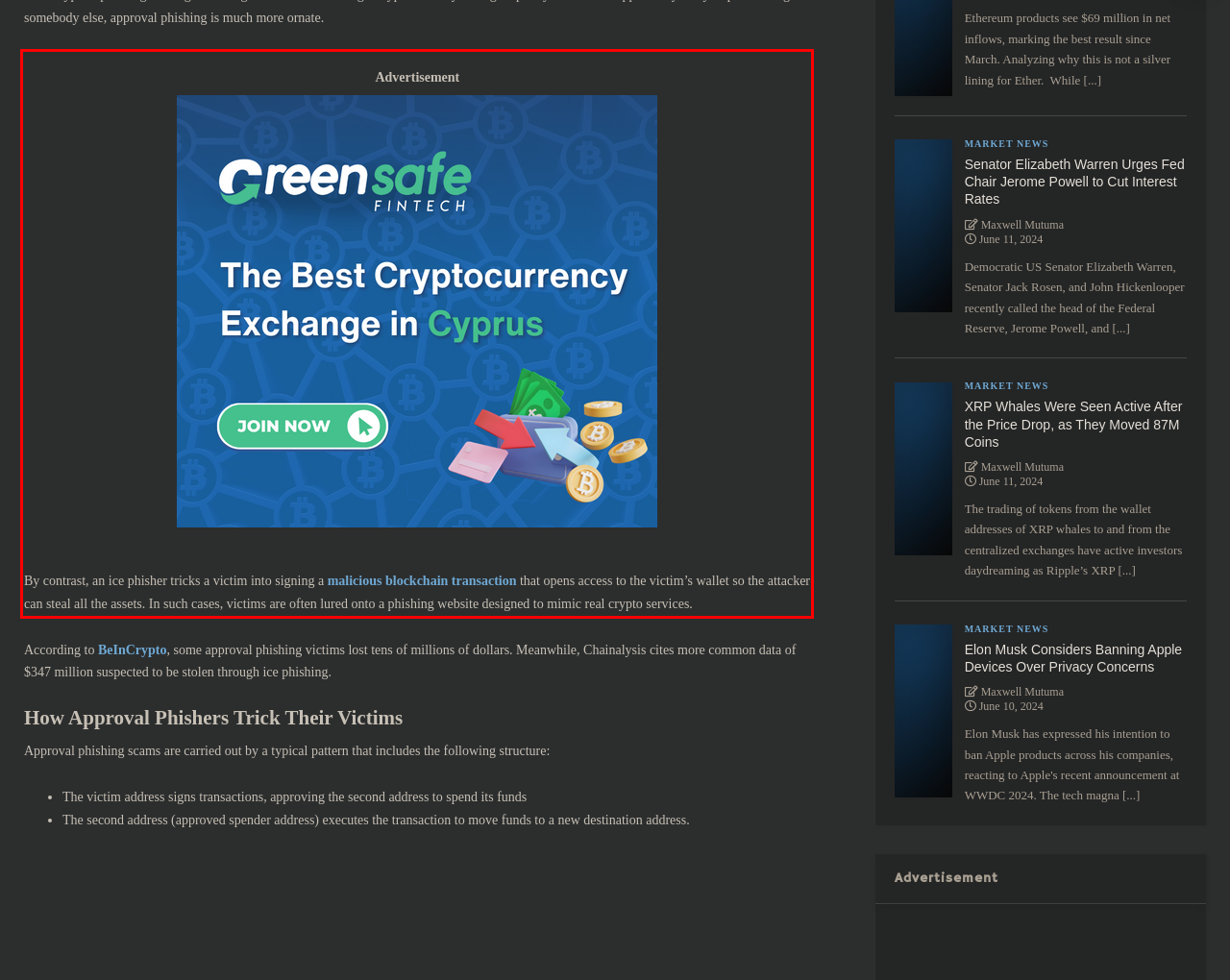The screenshot you have been given contains a UI element surrounded by a red rectangle. Use OCR to read and extract the text inside this red rectangle.

By contrast, an ice phisher tricks a victim into signing a malicious blockchain transaction that opens access to the victim’s wallet so the attacker can steal all the assets. In such cases, victims are often lured onto a phishing website designed to mimic real crypto services.